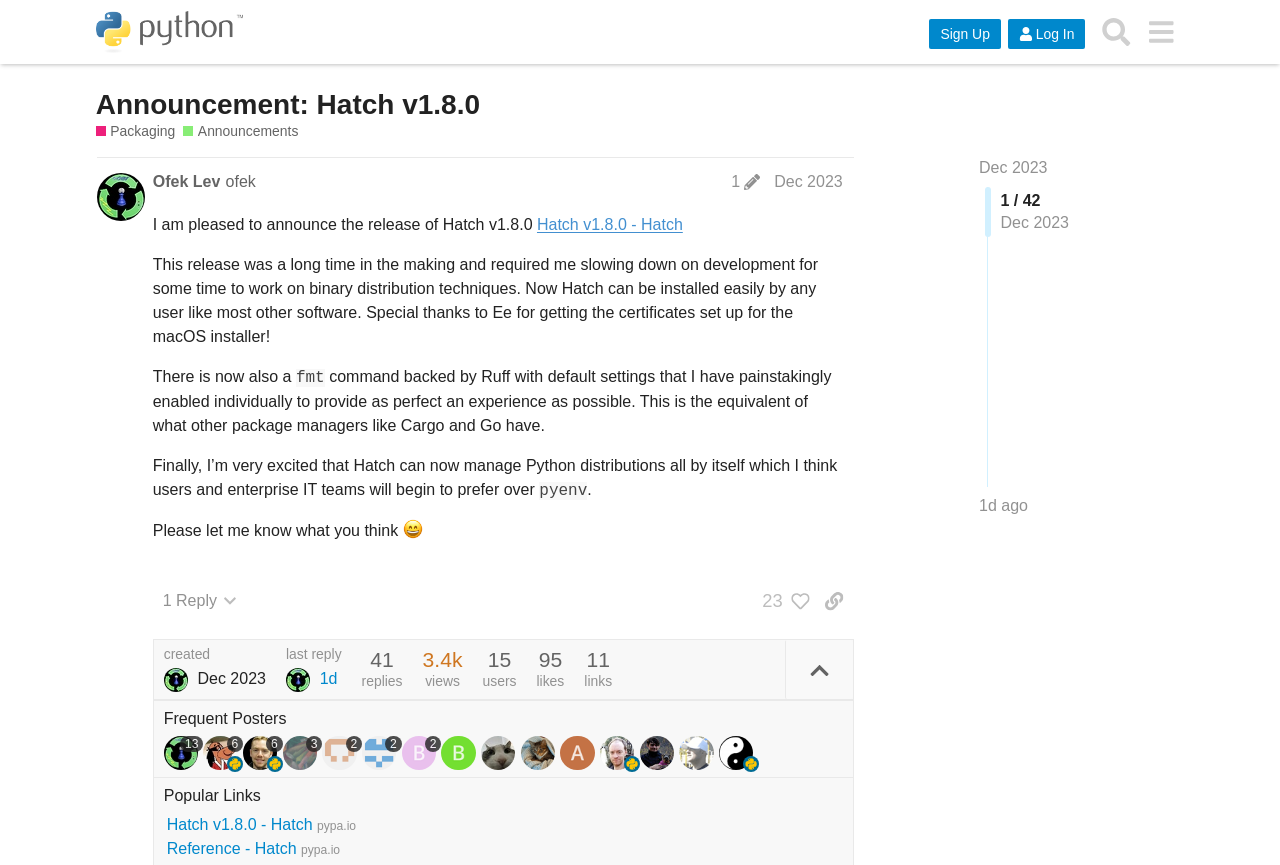Who announced the release of Hatch v1.8.0?
Refer to the image and give a detailed answer to the question.

The question can be answered by looking at the heading 'Ofek Lev ofek post edit history Dec 2023' and the text 'I am pleased to announce the release of Hatch v1.8.0' which indicates that Ofek Lev is the one who announced the release.